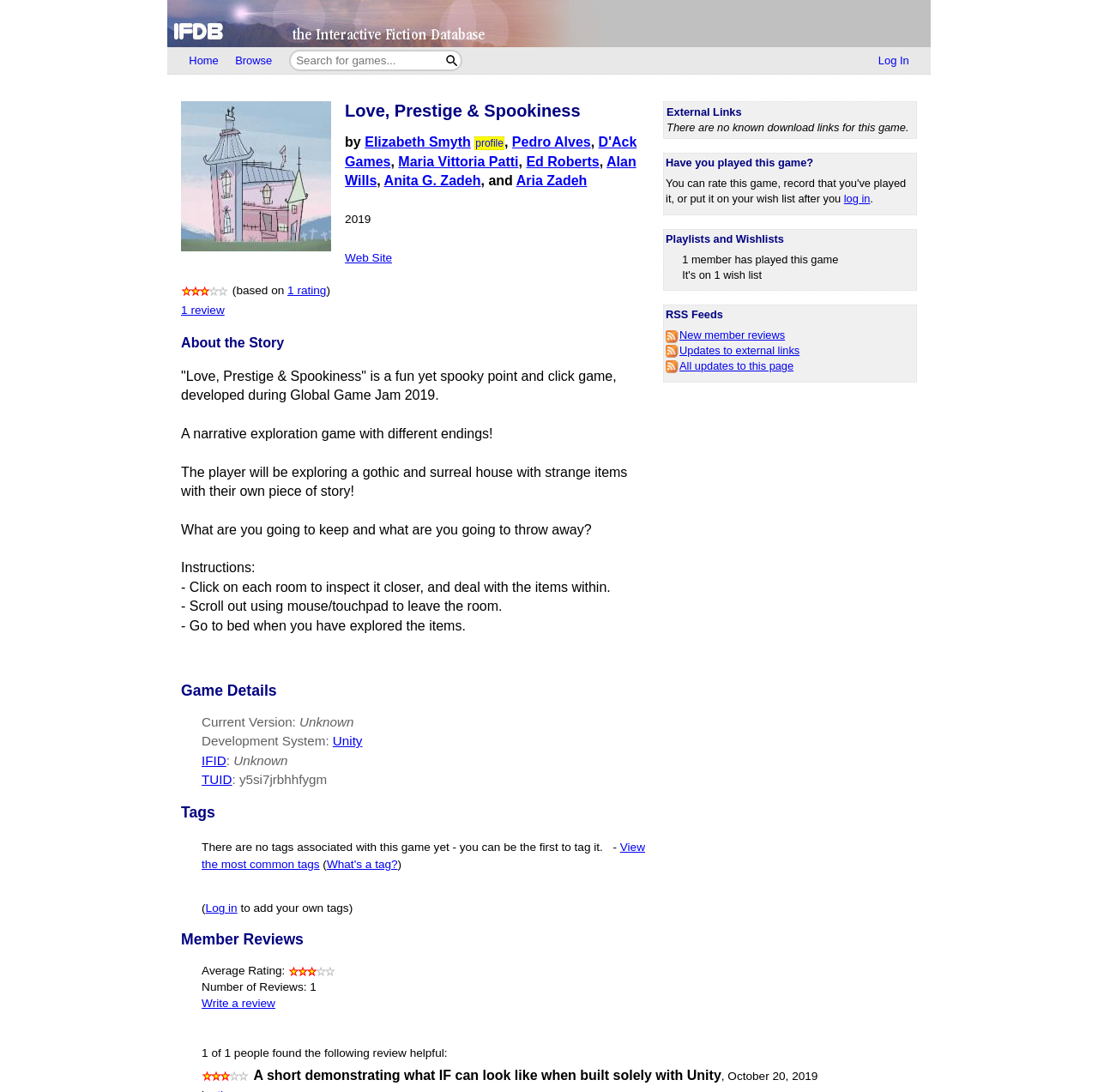Please give a one-word or short phrase response to the following question: 
How many reviews does the game have?

1